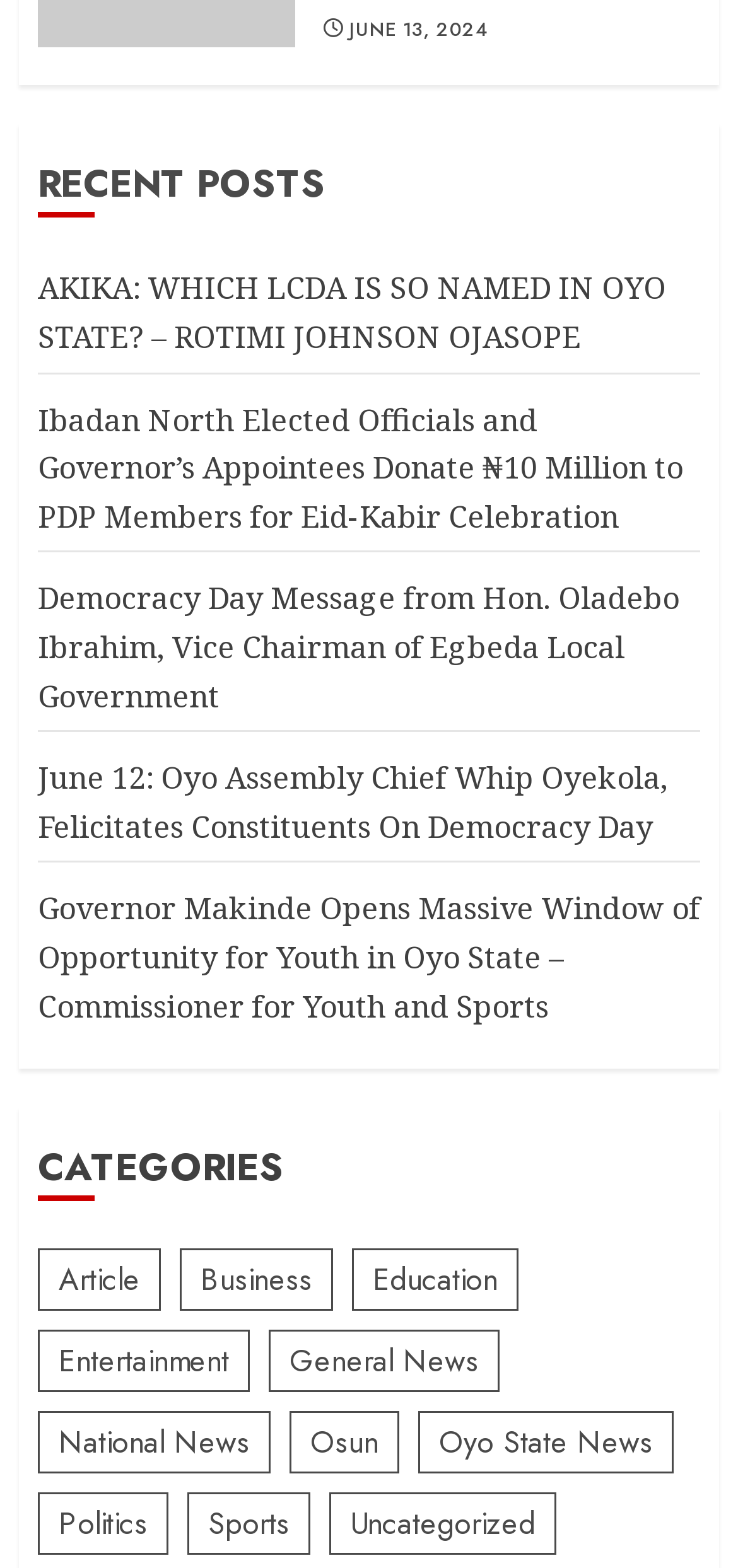What is the most populated category?
Examine the image and provide an in-depth answer to the question.

By analyzing the number of items in each category, I found that 'Oyo State News' has the most items, which is 1,516.